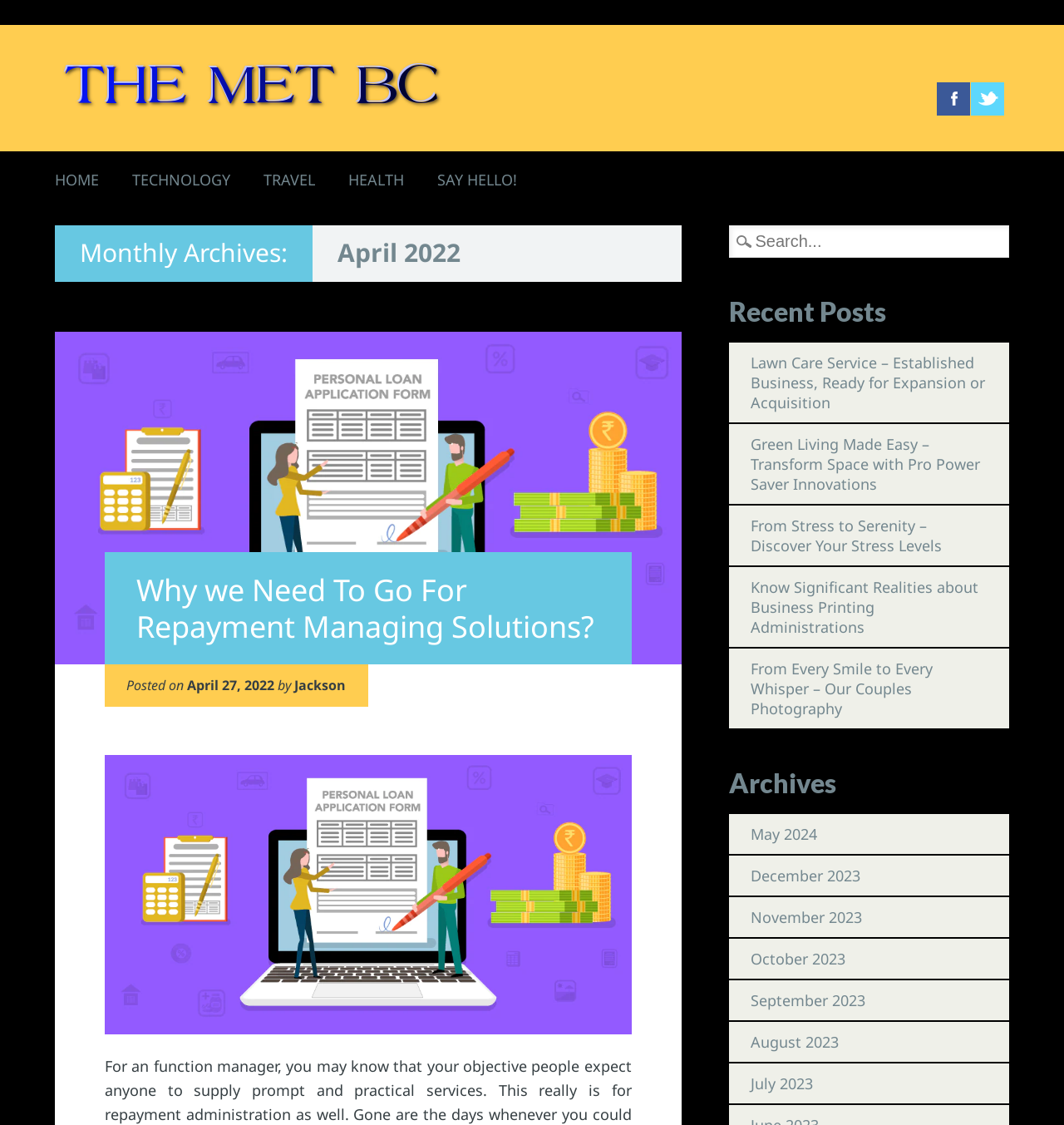Please specify the bounding box coordinates of the clickable region necessary for completing the following instruction: "Read about Repayment". The coordinates must consist of four float numbers between 0 and 1, i.e., [left, top, right, bottom].

[0.051, 0.295, 0.641, 0.591]